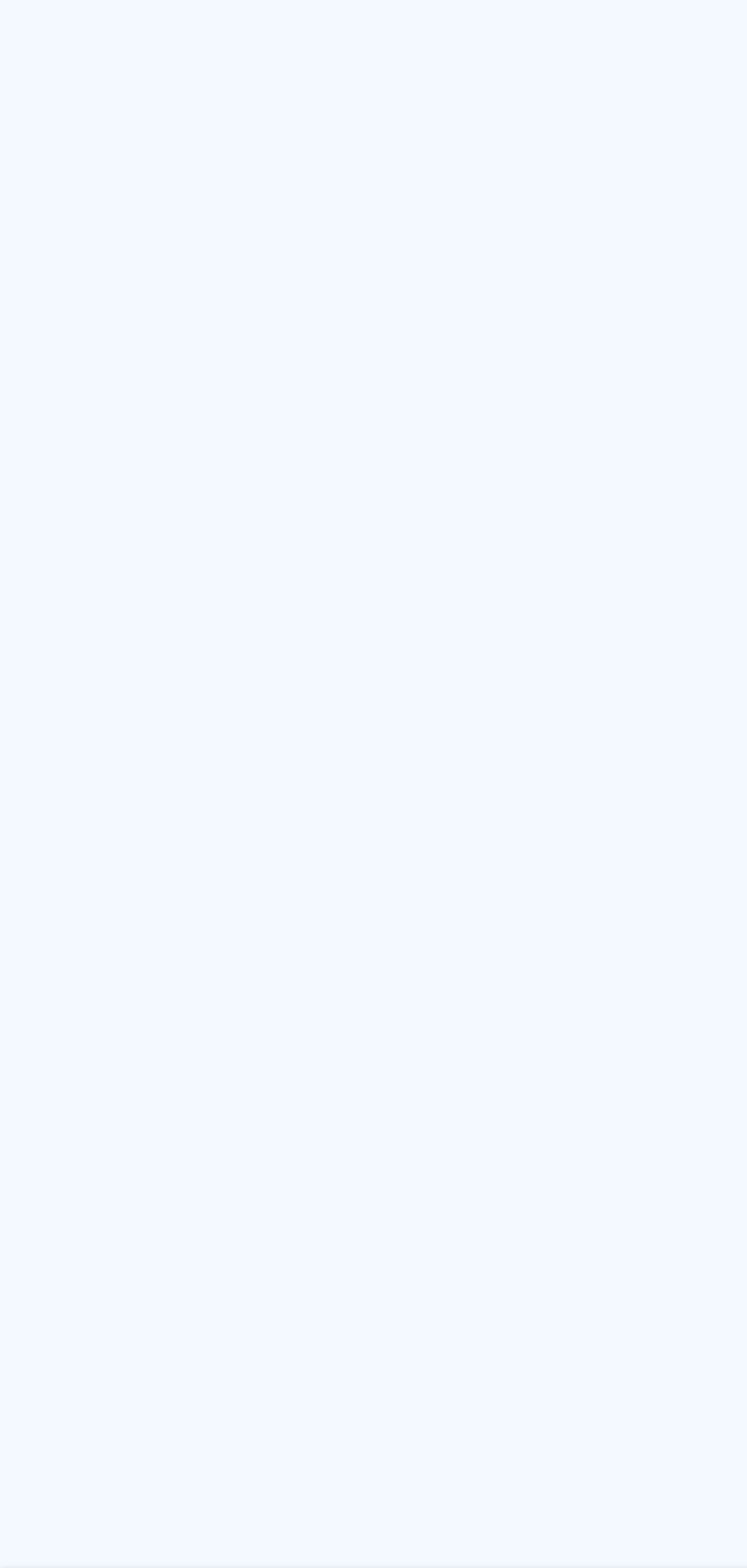Locate the bounding box coordinates of the clickable area needed to fulfill the instruction: "View the Company page".

[0.038, 0.293, 0.215, 0.311]